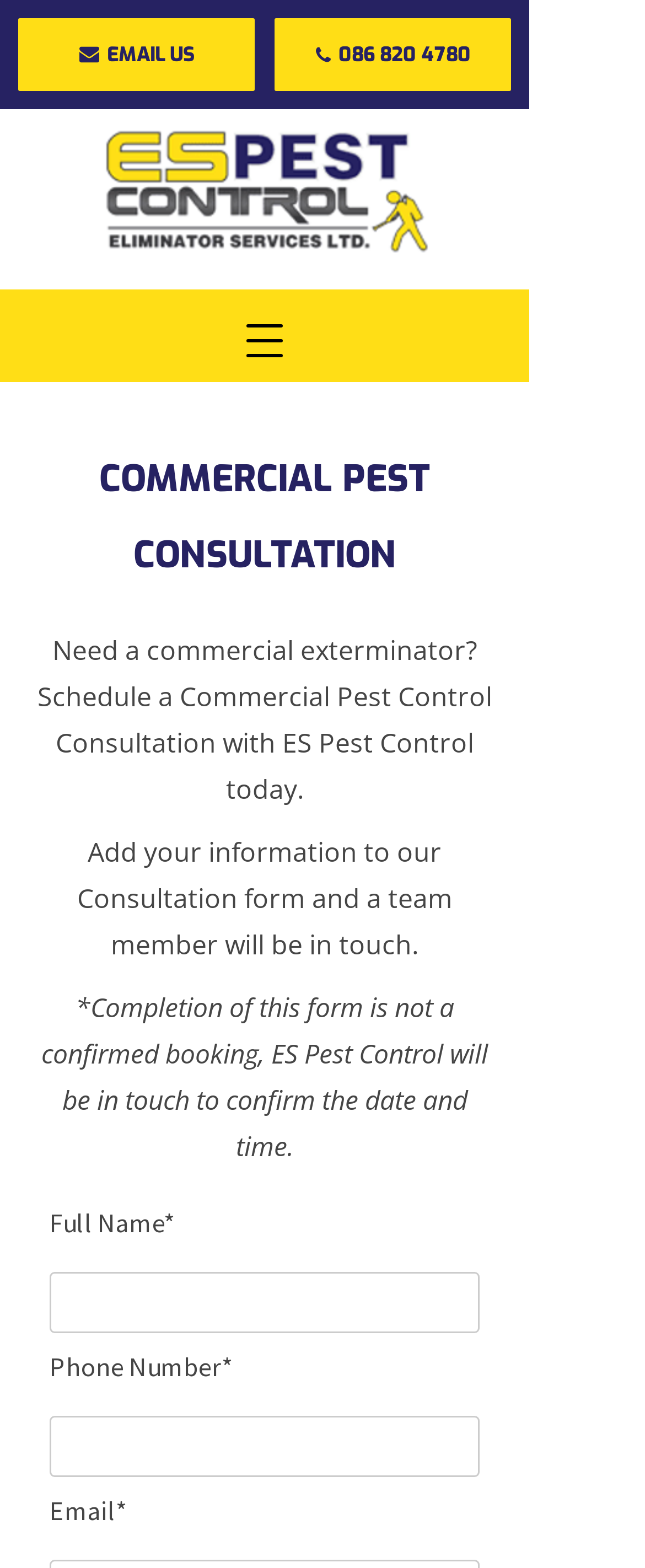Find the coordinates for the bounding box of the element with this description: "086 820 4780".

[0.423, 0.011, 0.795, 0.059]